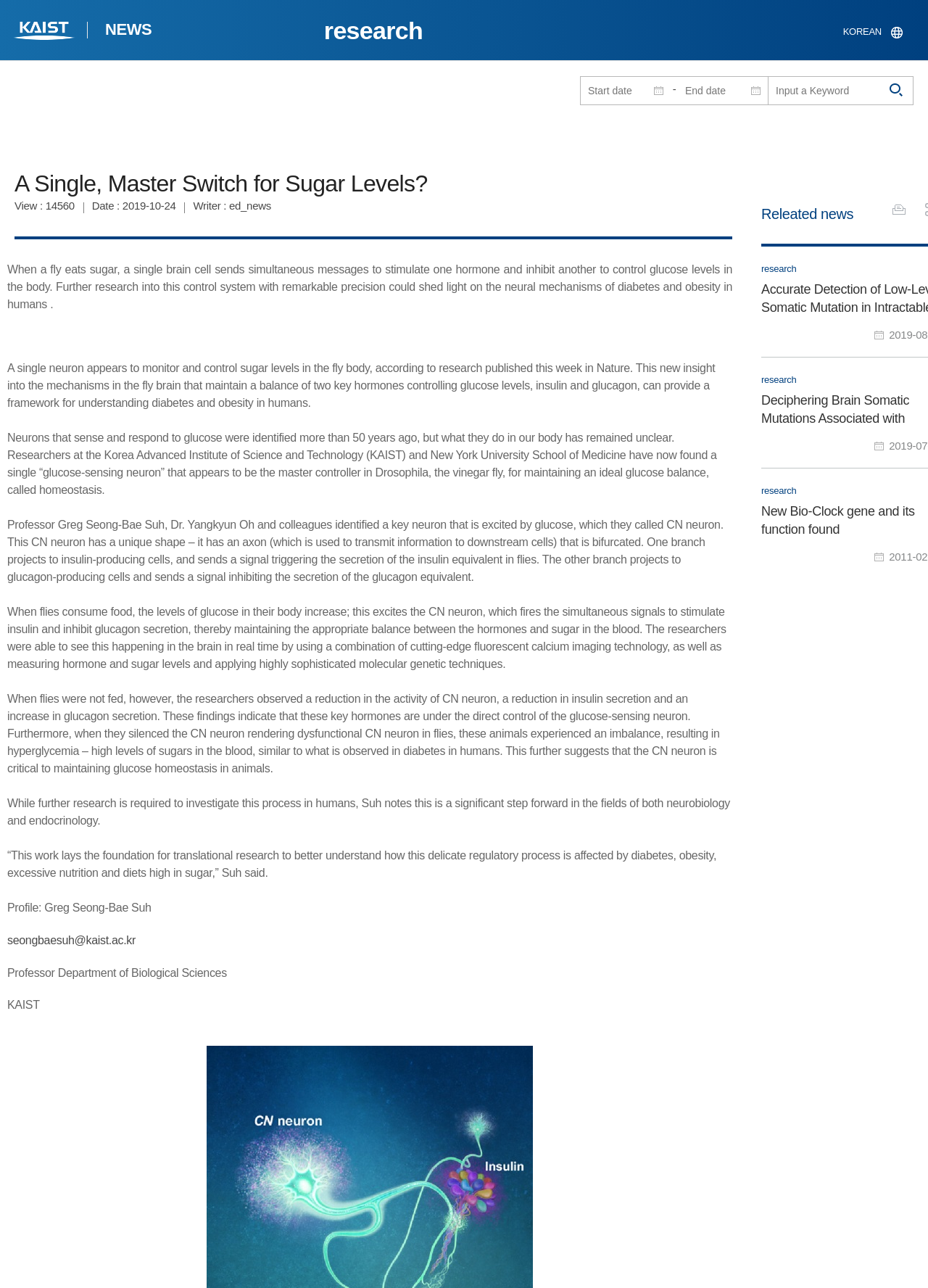Determine the bounding box coordinates of the clickable region to follow the instruction: "View the profile of Professor Greg Seong-Bae Suh".

[0.008, 0.725, 0.146, 0.735]